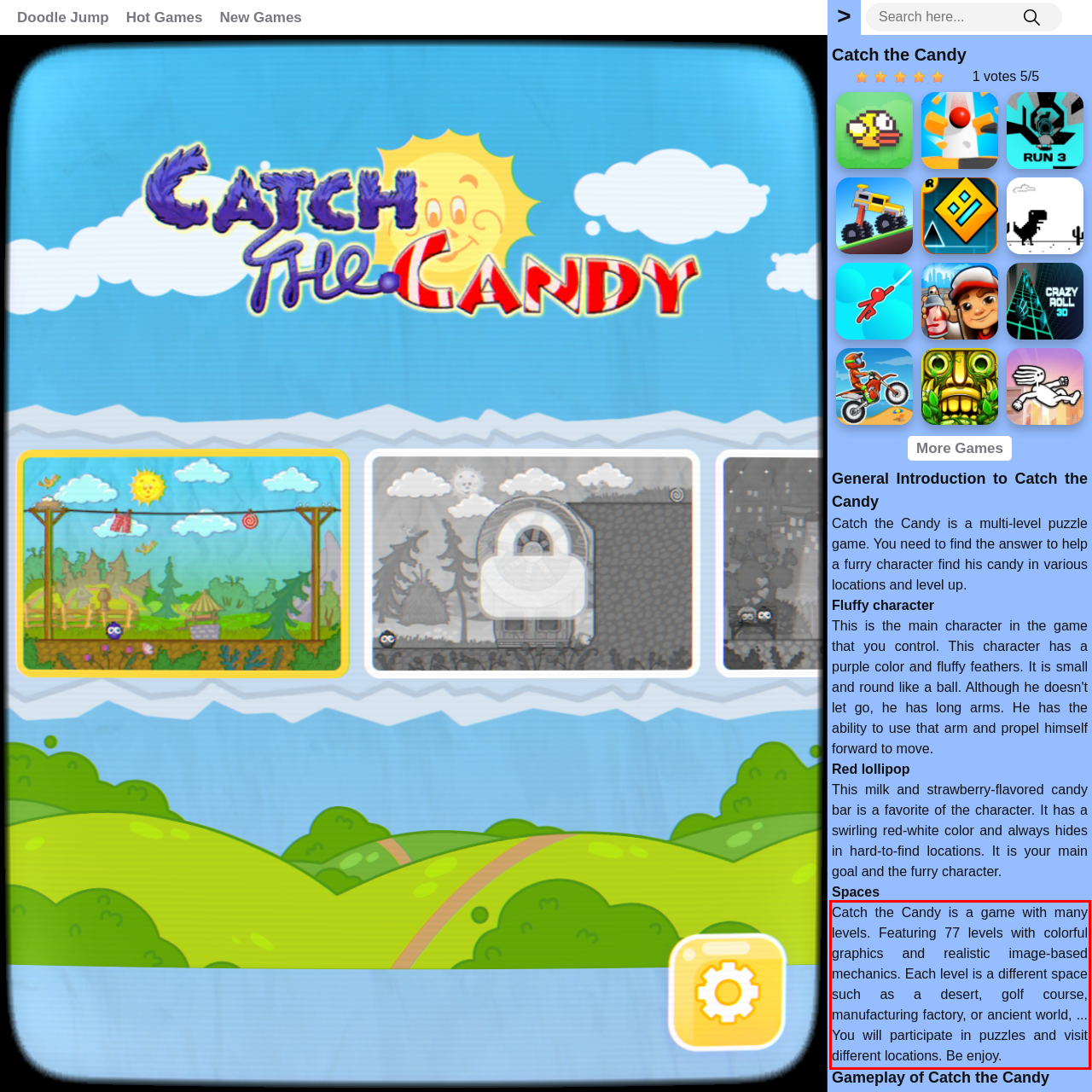You have a screenshot of a webpage with a UI element highlighted by a red bounding box. Use OCR to obtain the text within this highlighted area.

Catch the Candy is a game with many levels. Featuring 77 levels with colorful graphics and realistic image-based mechanics. Each level is a different space such as a desert, golf course, manufacturing factory, or ancient world, ... You will participate in puzzles and visit different locations. Be enjoy.